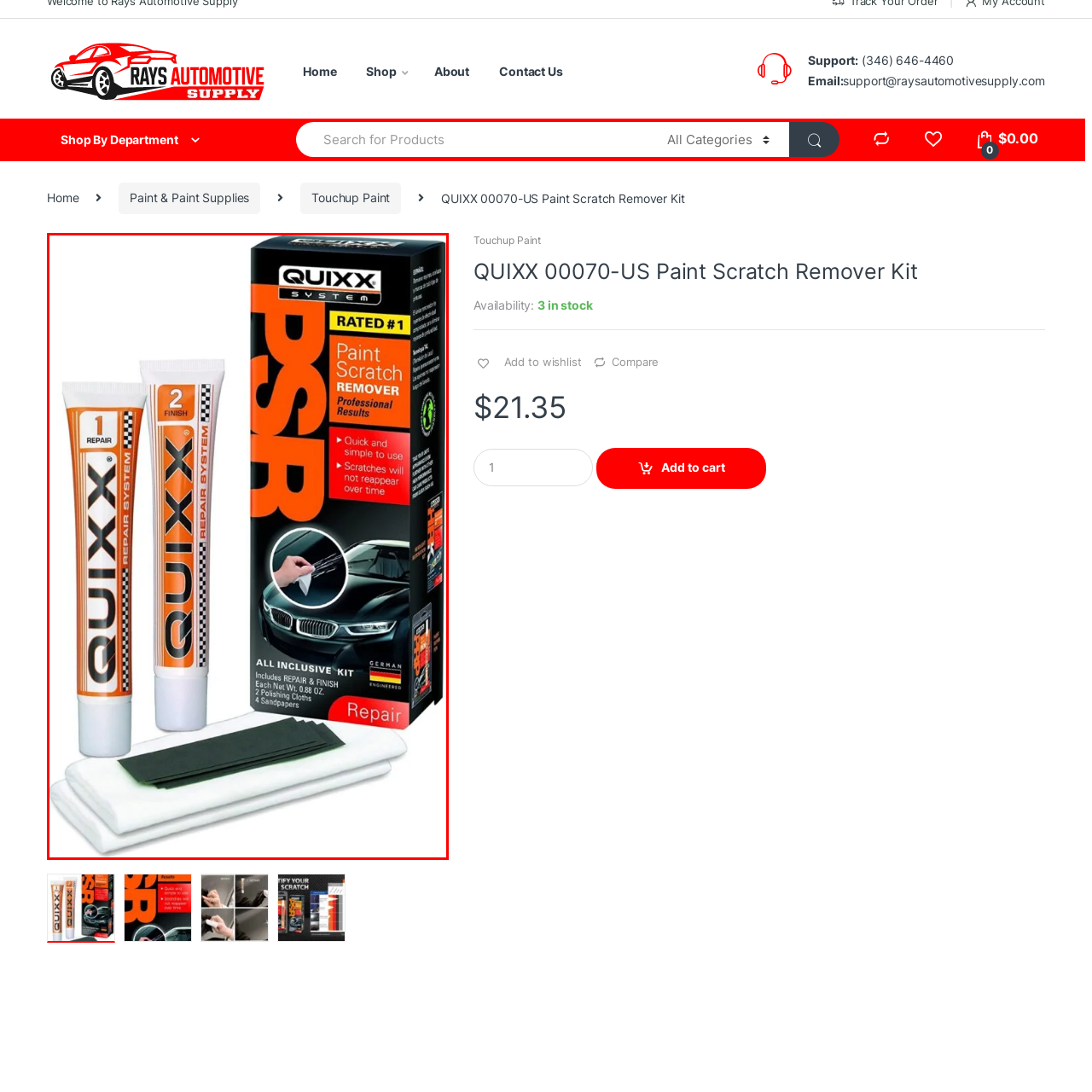Look at the image segment within the red box, What is the purpose of the circular image on the box? Give a brief response in one word or phrase.

To illustrate the application process